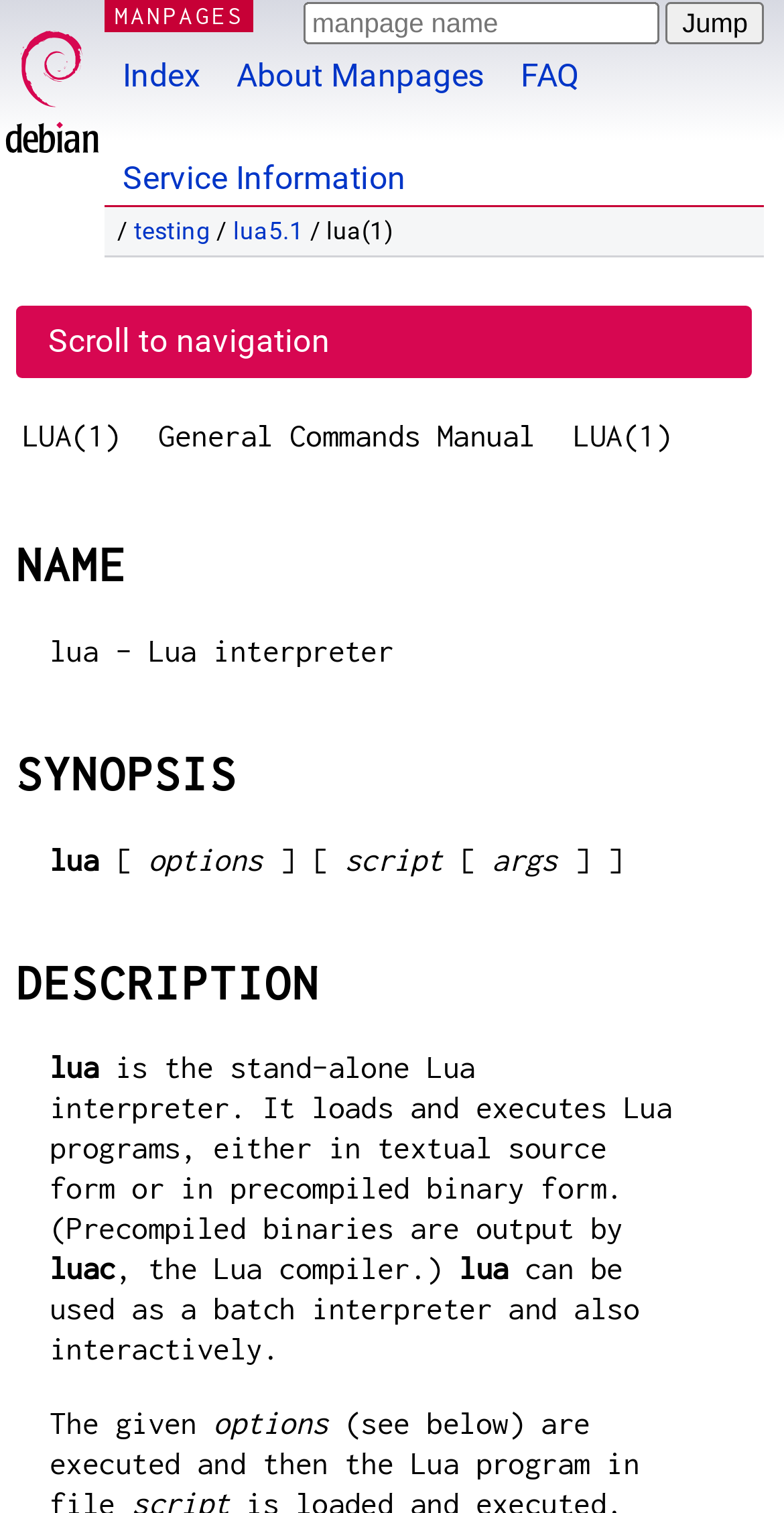Find the bounding box coordinates corresponding to the UI element with the description: "lua5.1". The coordinates should be formatted as [left, top, right, bottom], with values as floats between 0 and 1.

[0.298, 0.144, 0.387, 0.163]